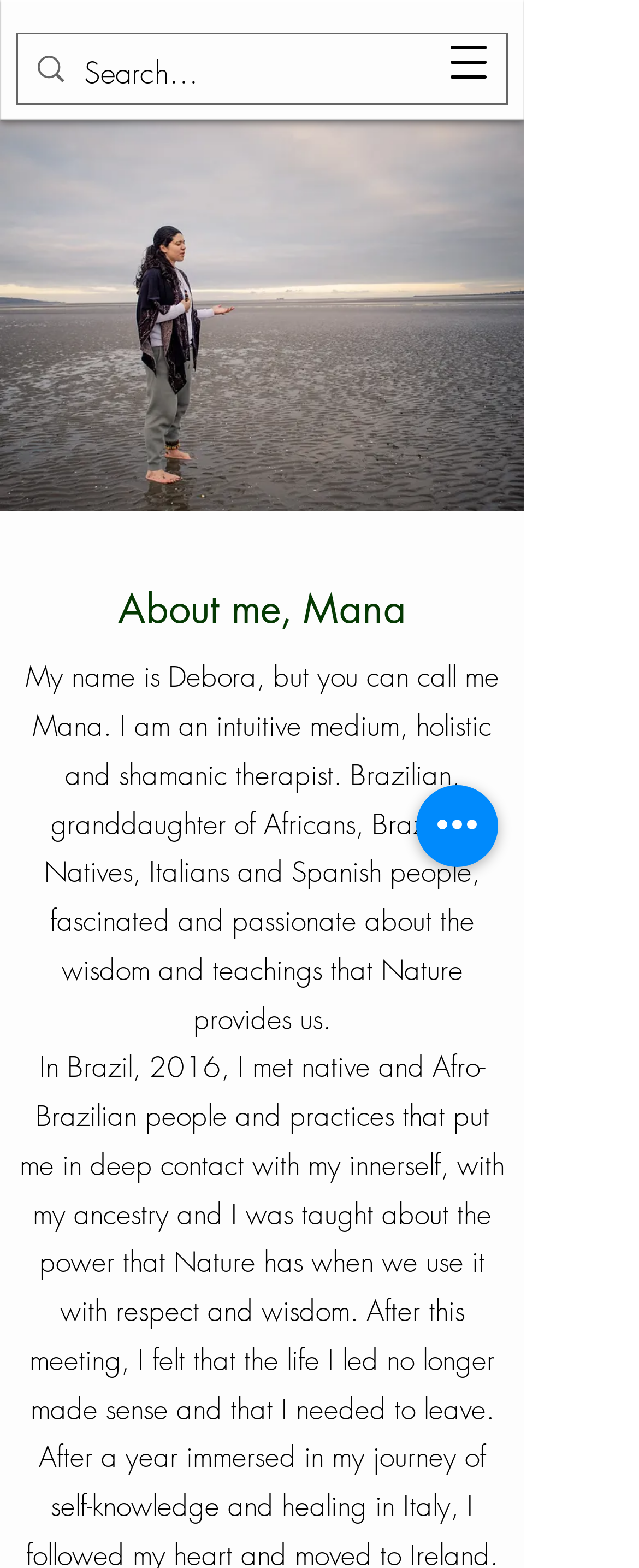Based on the image, provide a detailed and complete answer to the question: 
What is the format of the image on the webpage?

The format of the image on the webpage is jpg, as indicated by the image element with the text 'Social Media_2023_03_MAR_Dublin_Cisnear_Debora-107.jpg'.